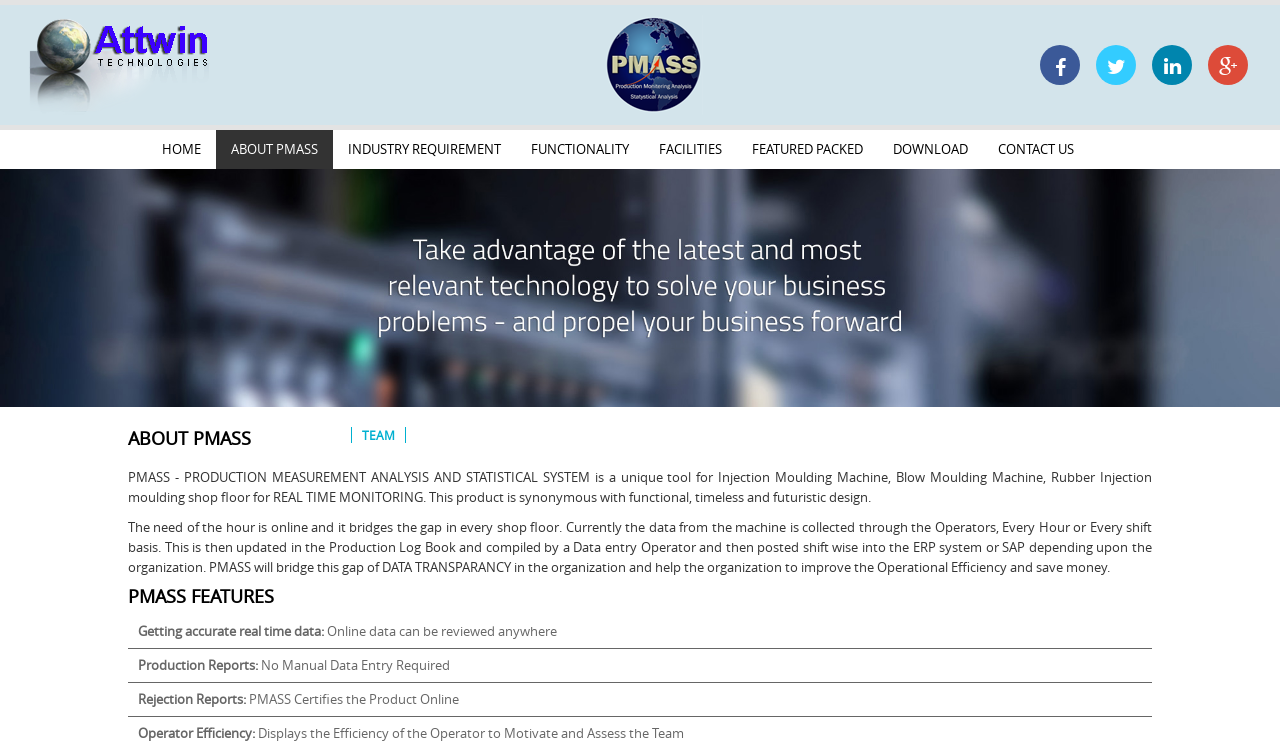What type of reports can be generated using PMASS?
Using the image as a reference, deliver a detailed and thorough answer to the question.

Based on the webpage content, PMASS can generate Production Reports and Rejection Reports. This information is obtained from the StaticText elements with the texts 'Production Reports:' and 'Rejection Reports:'